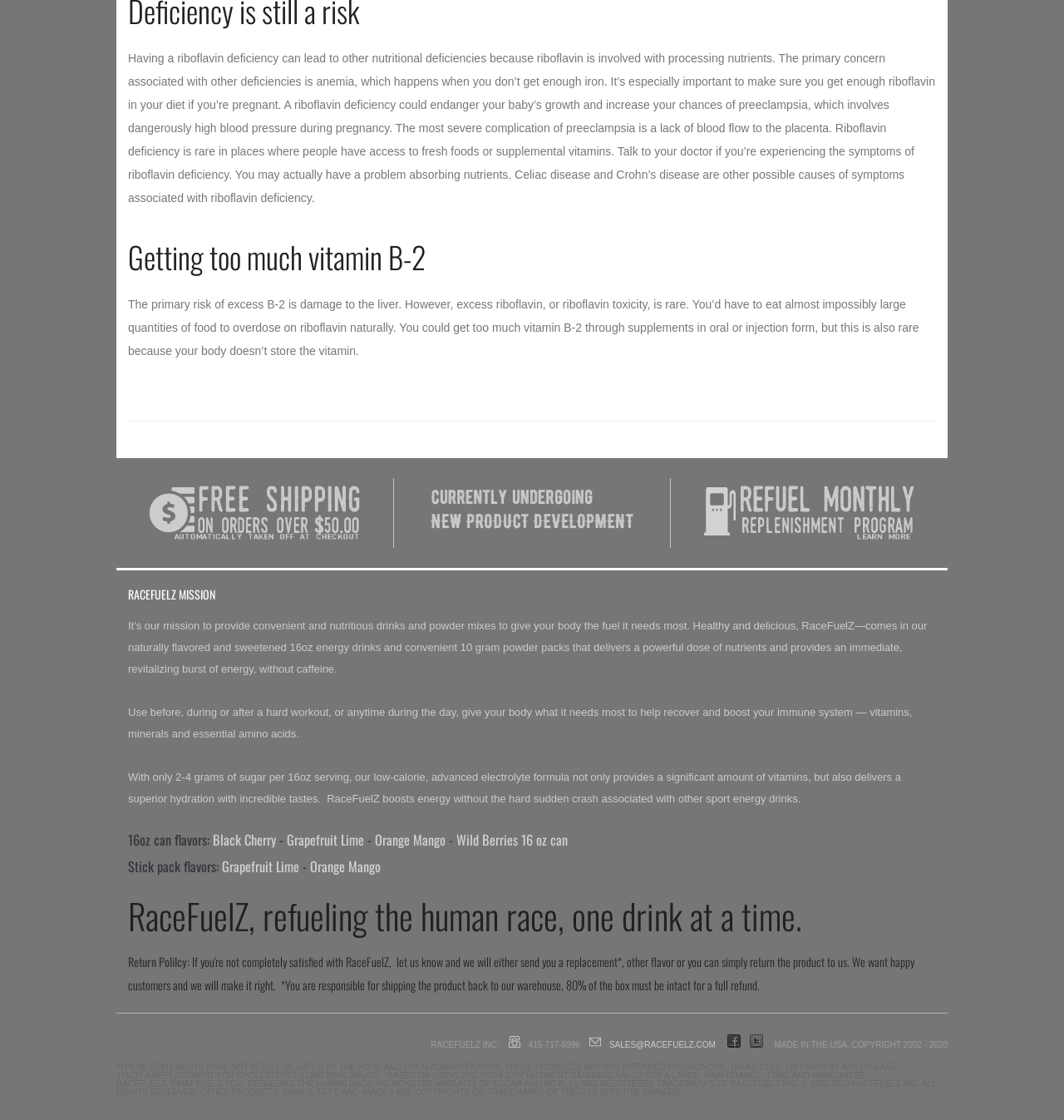Pinpoint the bounding box coordinates of the element to be clicked to execute the instruction: "Contact us through the 'Contact Us' image".

[0.398, 0.427, 0.602, 0.483]